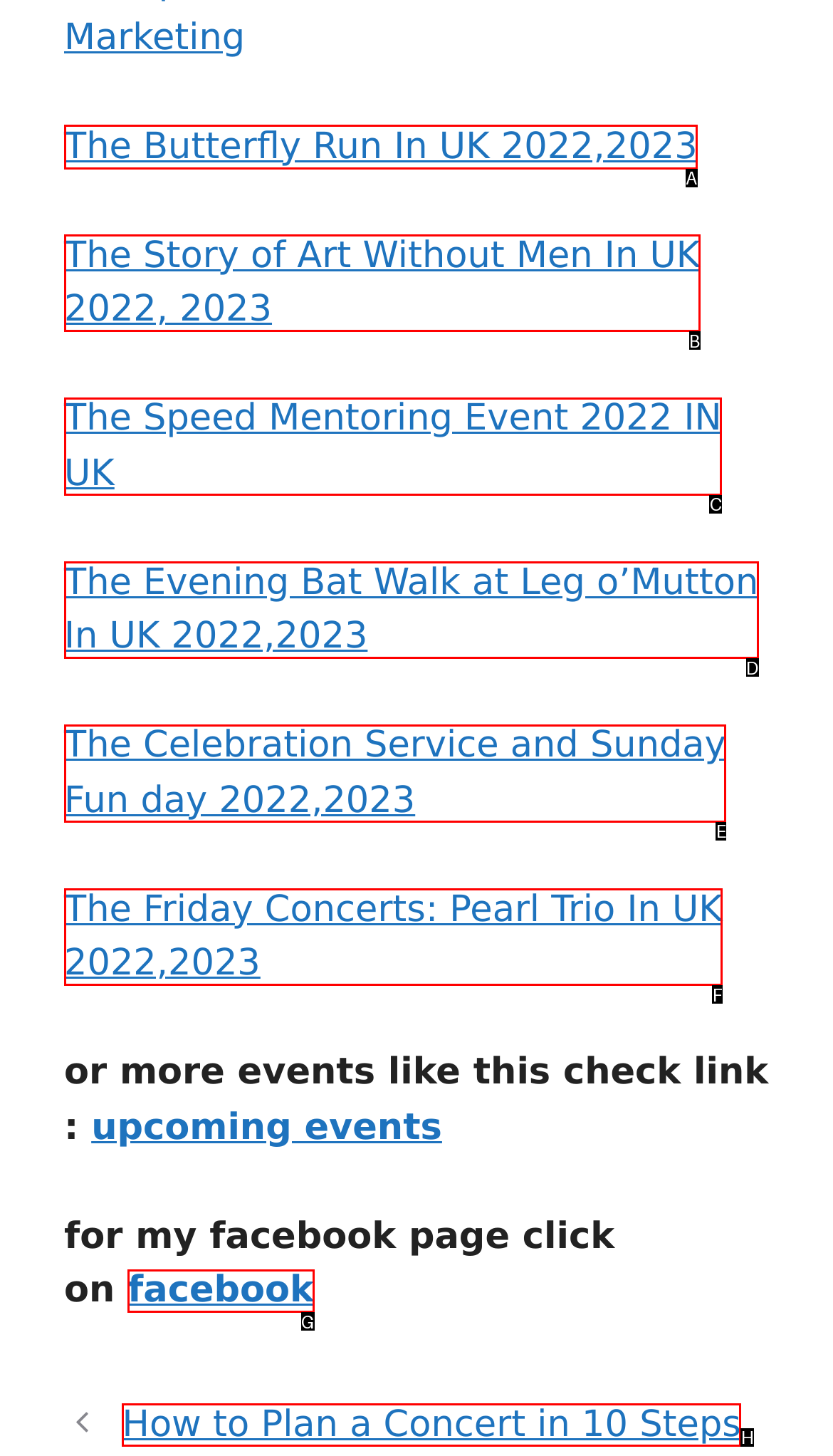Which letter corresponds to the correct option to complete the task: click on The Butterfly Run In UK 2022,2023 link?
Answer with the letter of the chosen UI element.

A